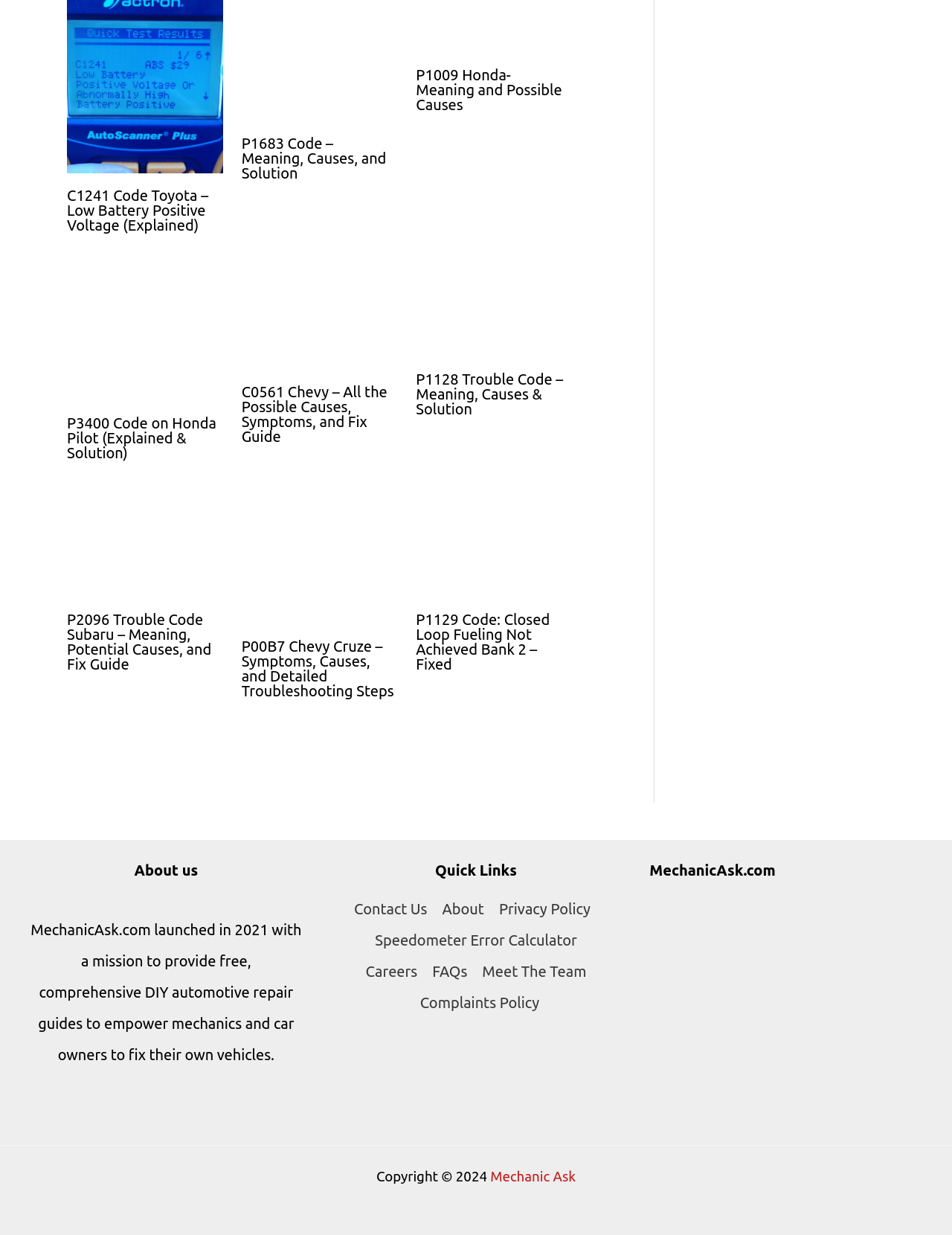What is located at the bottom of the webpage?
Based on the image, answer the question with a single word or brief phrase.

Footer